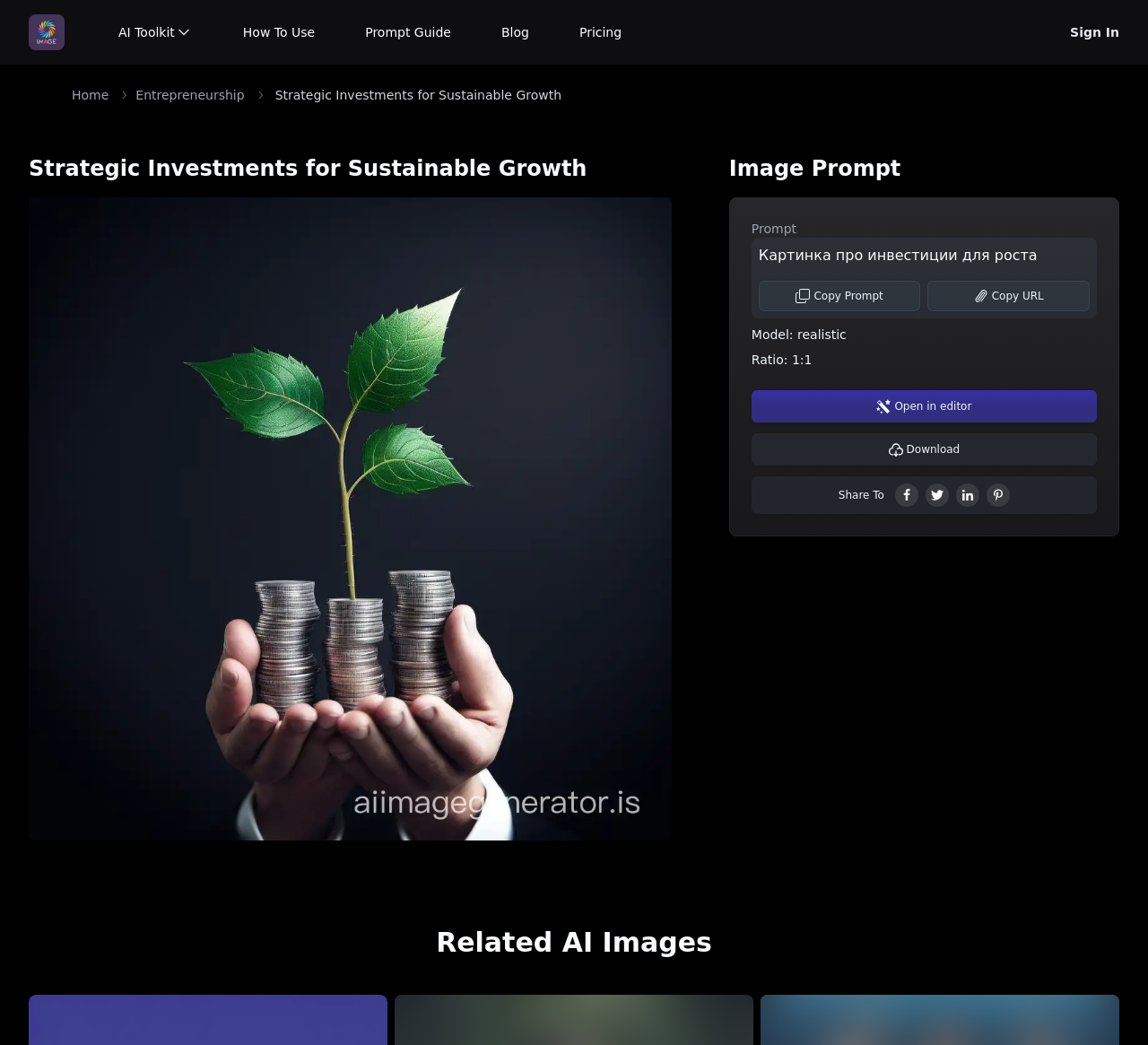Can you show the bounding box coordinates of the region to click on to complete the task described in the instruction: "Open image in editor"?

[0.779, 0.383, 0.846, 0.395]